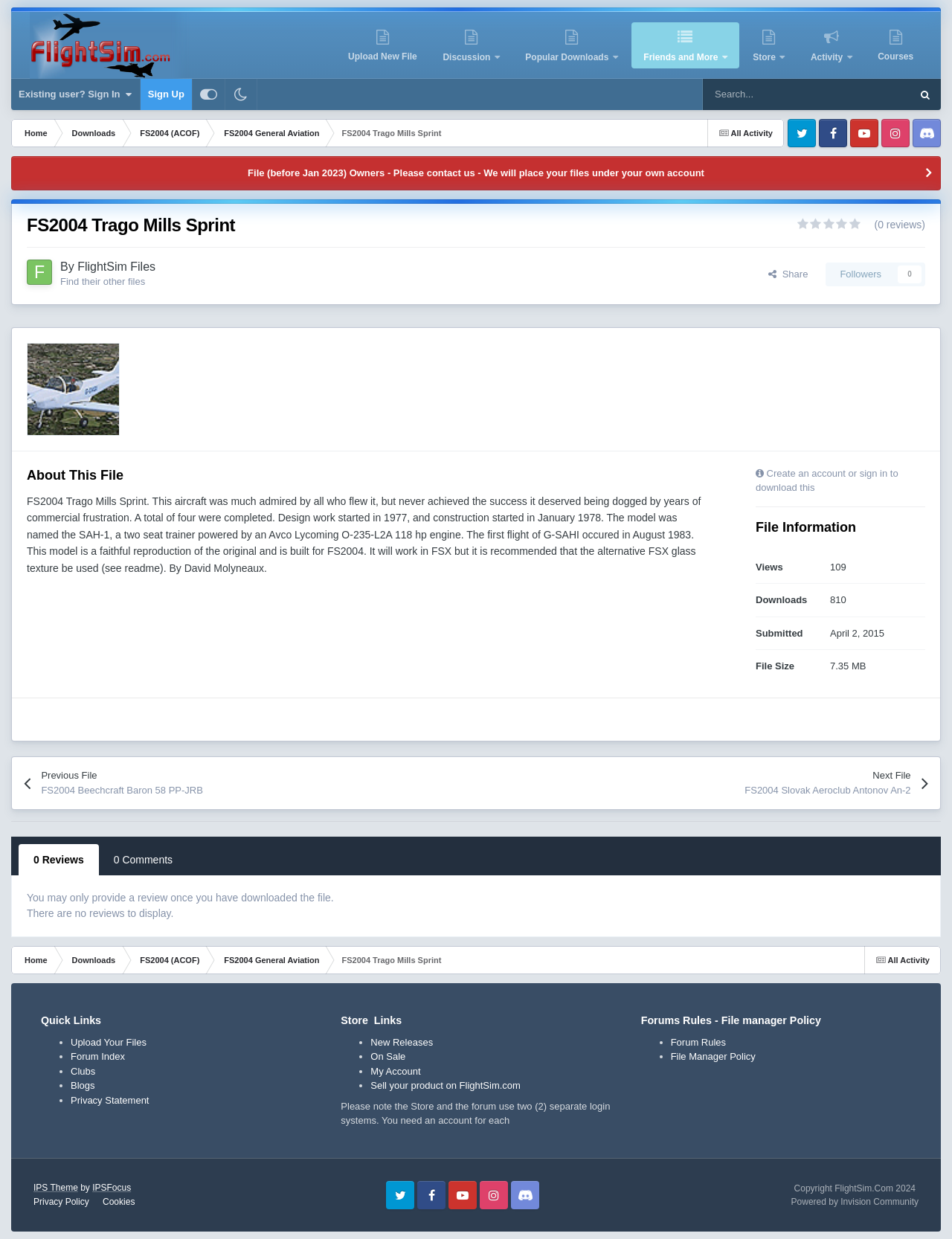Find the bounding box of the UI element described as: "Sell your product on FlightSim.com". The bounding box coordinates should be given as four float values between 0 and 1, i.e., [left, top, right, bottom].

[0.389, 0.872, 0.547, 0.881]